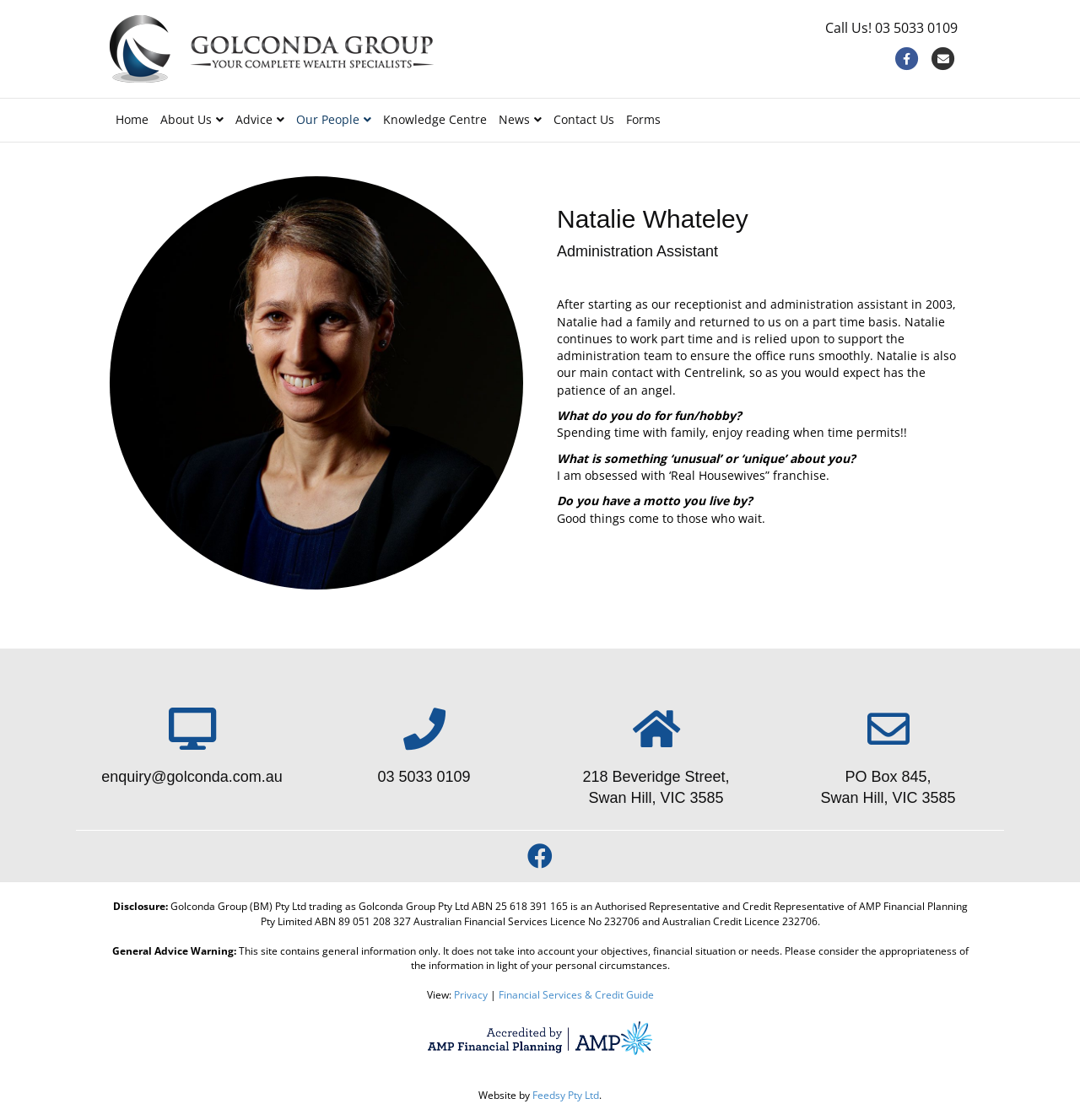Find the bounding box of the UI element described as: "03 5033 0109". The bounding box coordinates should be given as four float values between 0 and 1, i.e., [left, top, right, bottom].

[0.81, 0.017, 0.887, 0.033]